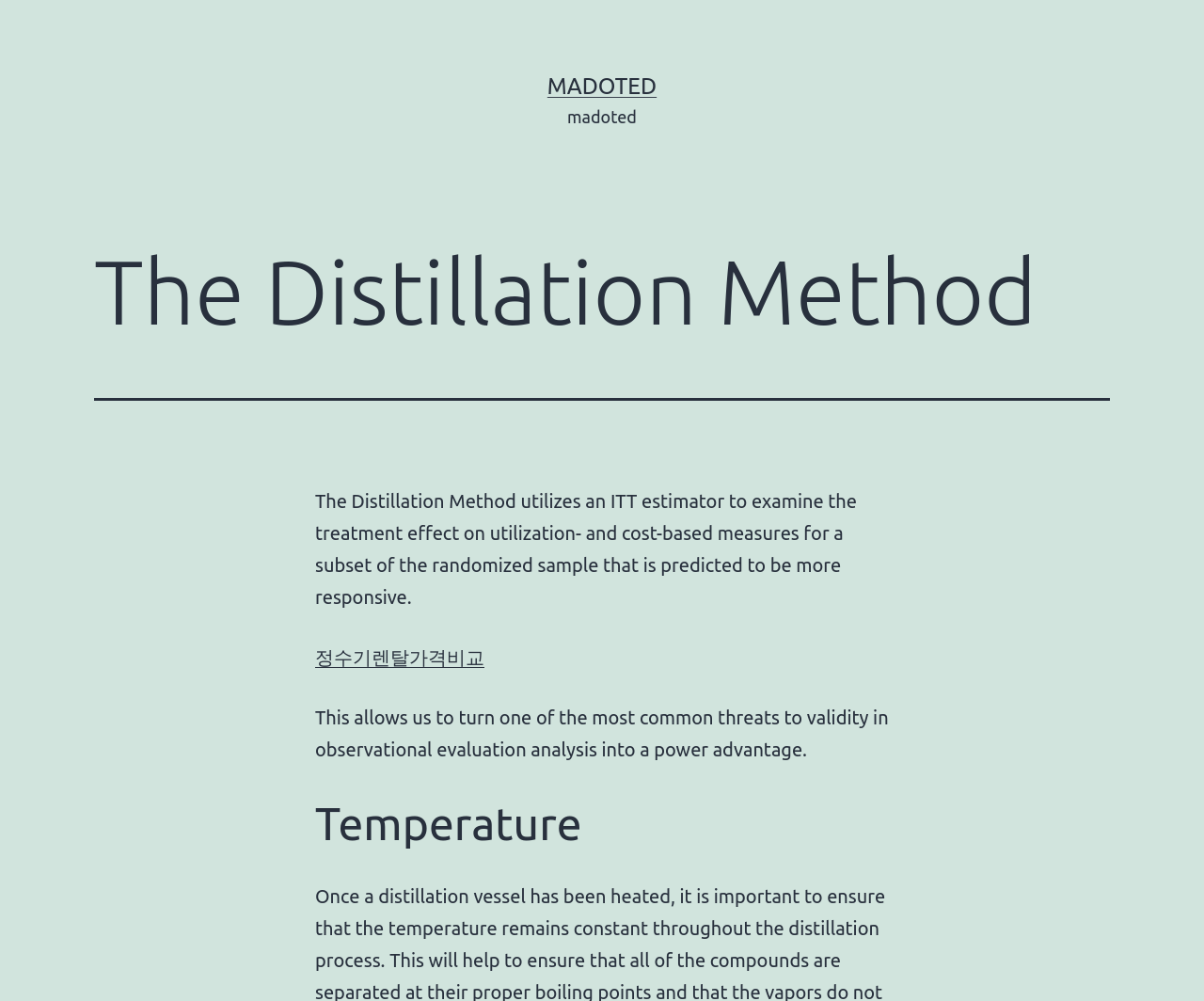Please answer the following question using a single word or phrase: 
How many headings are present on the webpage?

two